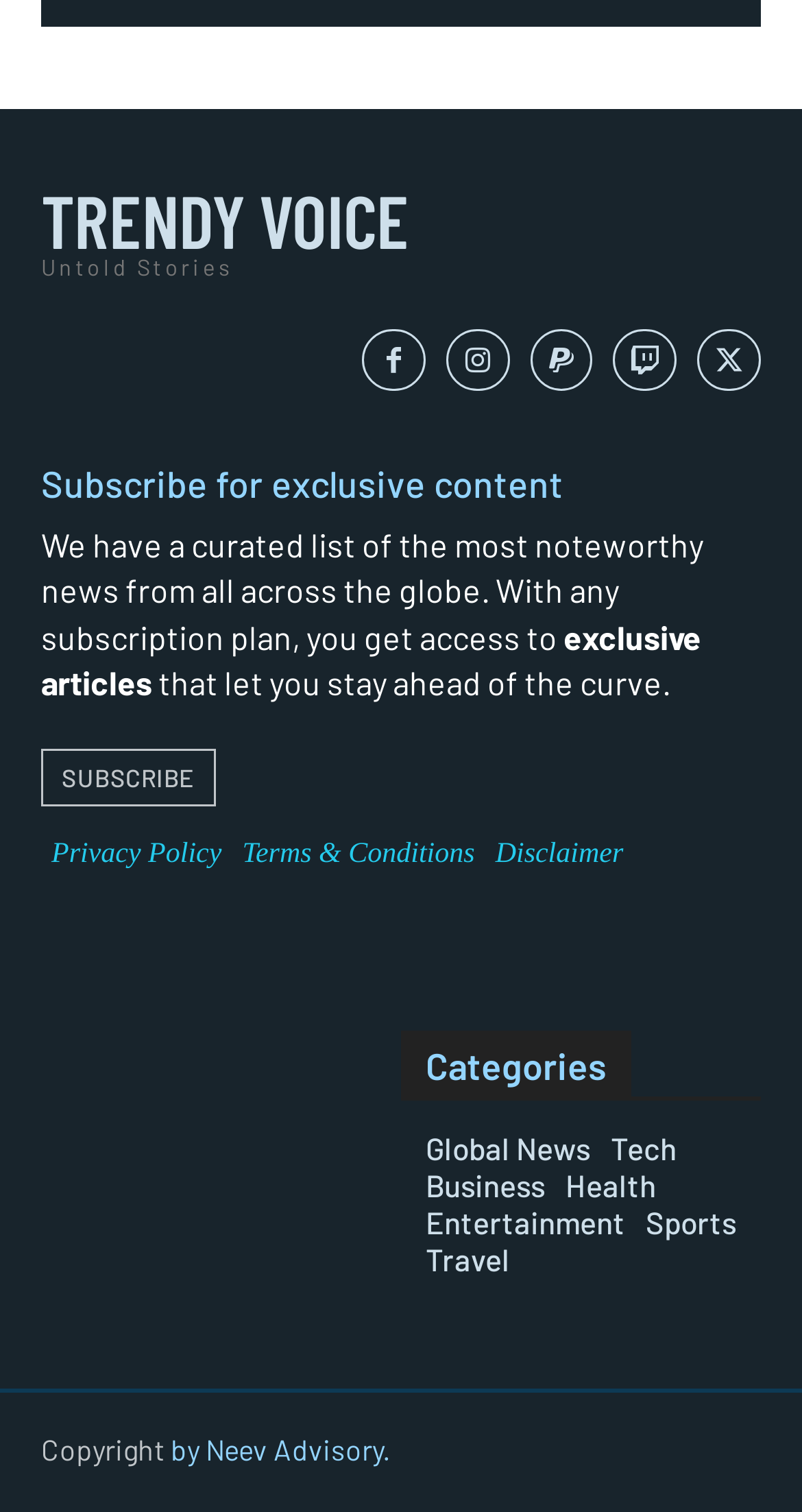Please locate the bounding box coordinates of the element's region that needs to be clicked to follow the instruction: "Review the privacy policy". The bounding box coordinates should be provided as four float numbers between 0 and 1, i.e., [left, top, right, bottom].

None